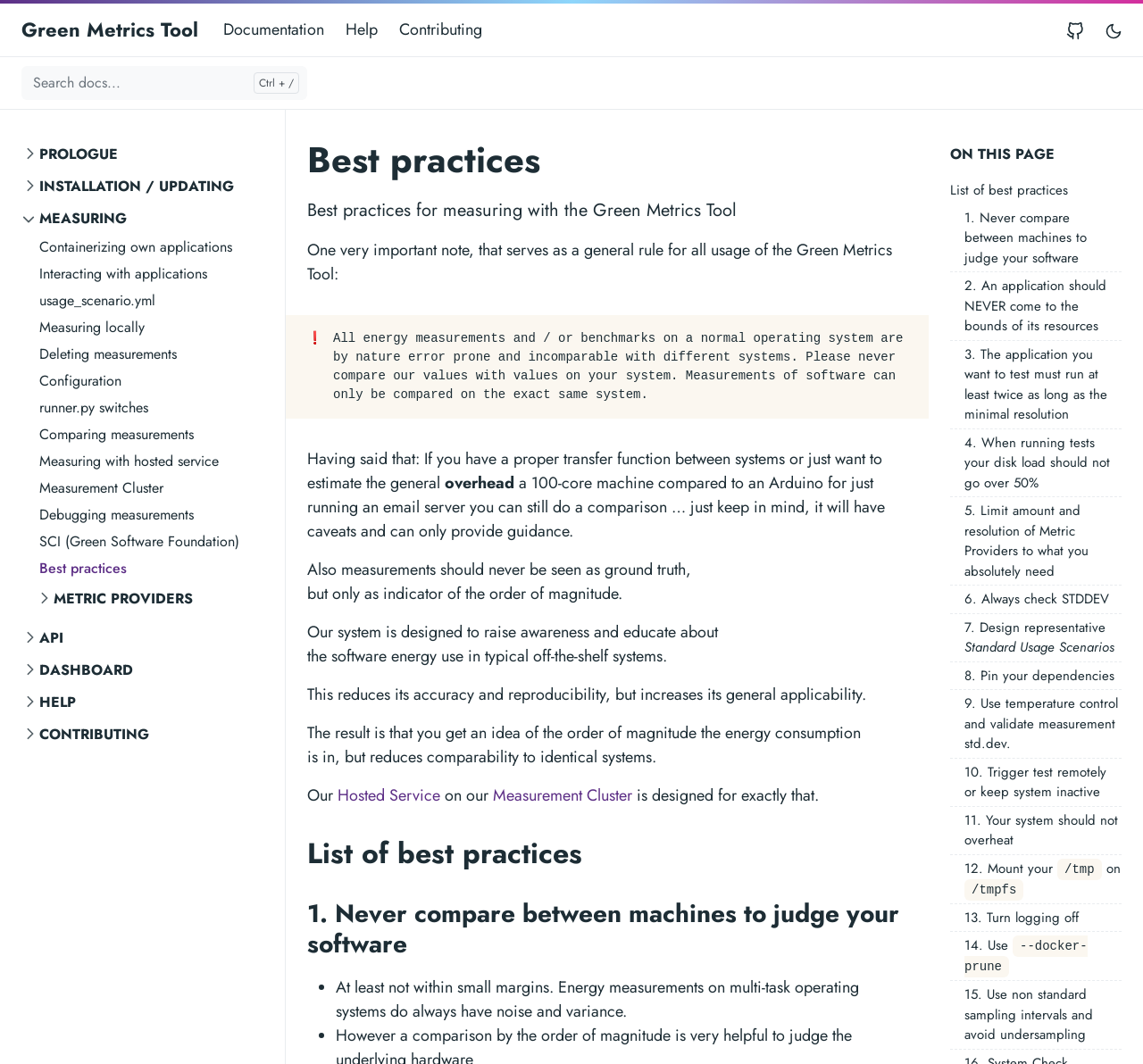Determine the bounding box coordinates of the target area to click to execute the following instruction: "Click on the 'Documentation' link."

[0.195, 0.013, 0.296, 0.043]